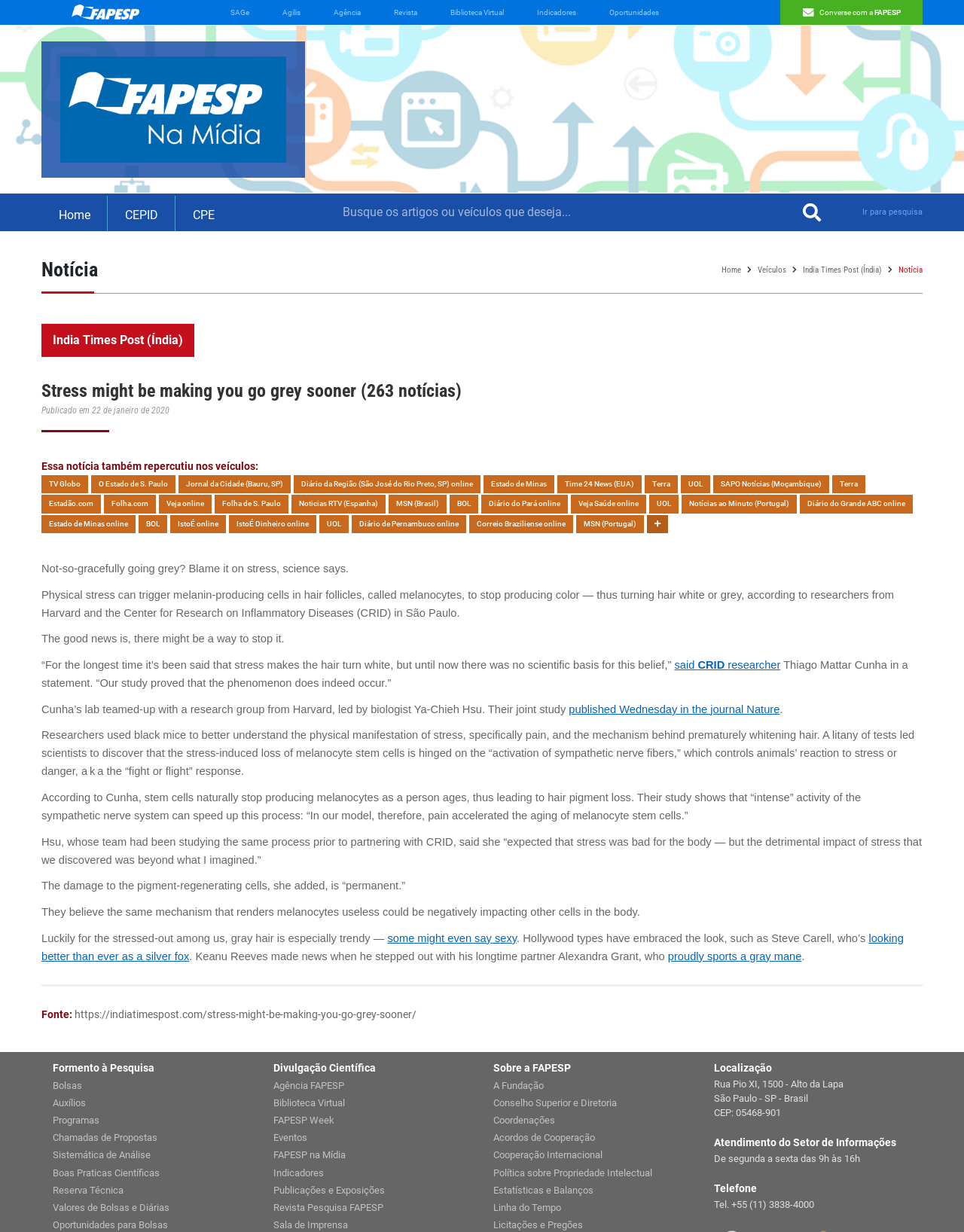Generate a thorough caption detailing the webpage content.

The webpage is about a news article titled "Notícia Home Veículos India Times Post (Índia) Notícia" with a focus on the topic of stress causing hair to turn grey. The page has a logo of FAPESP Na Mídia at the top left corner, followed by a navigation menu with links to Home, CEPID, CPE, and others. Below the navigation menu, there is a search bar with a button and a link to "Ir para pesquisa" (Go to search).

The main content of the page is divided into sections. The first section has a heading "Notícia Home Veículos India Times Post (Índia) Notícia" with links to Home, Veículos, and India Times Post (Índia). Below this heading, there is a link to the news article "India Times Post (Índia)".

The next section has a heading "Stress might be making you go grey sooner" with a subheading "Publicado em 22 de janeiro de 2020" (Published on January 22, 2020). This section lists various news sources that have reported on the same topic, including TV Globo, O Estado de S. Paulo, Jornal da Cidade, and others.

The main article is divided into several paragraphs, discussing the scientific research on how stress can cause hair to turn grey. The article cites researchers from Harvard and the Center for Research on Inflammatory Diseases (CRID) in São Paulo, who have discovered that physical stress can trigger melanin-producing cells in hair follicles to stop producing color, leading to grey or white hair. The article also mentions that the researchers have found a way to stop this process.

The article is accompanied by links to other related news sources and has a section with quotes from the researchers involved in the study. The page also has a section with a list of news sources that have reported on the same topic, including UOL, Folha.com, and others.